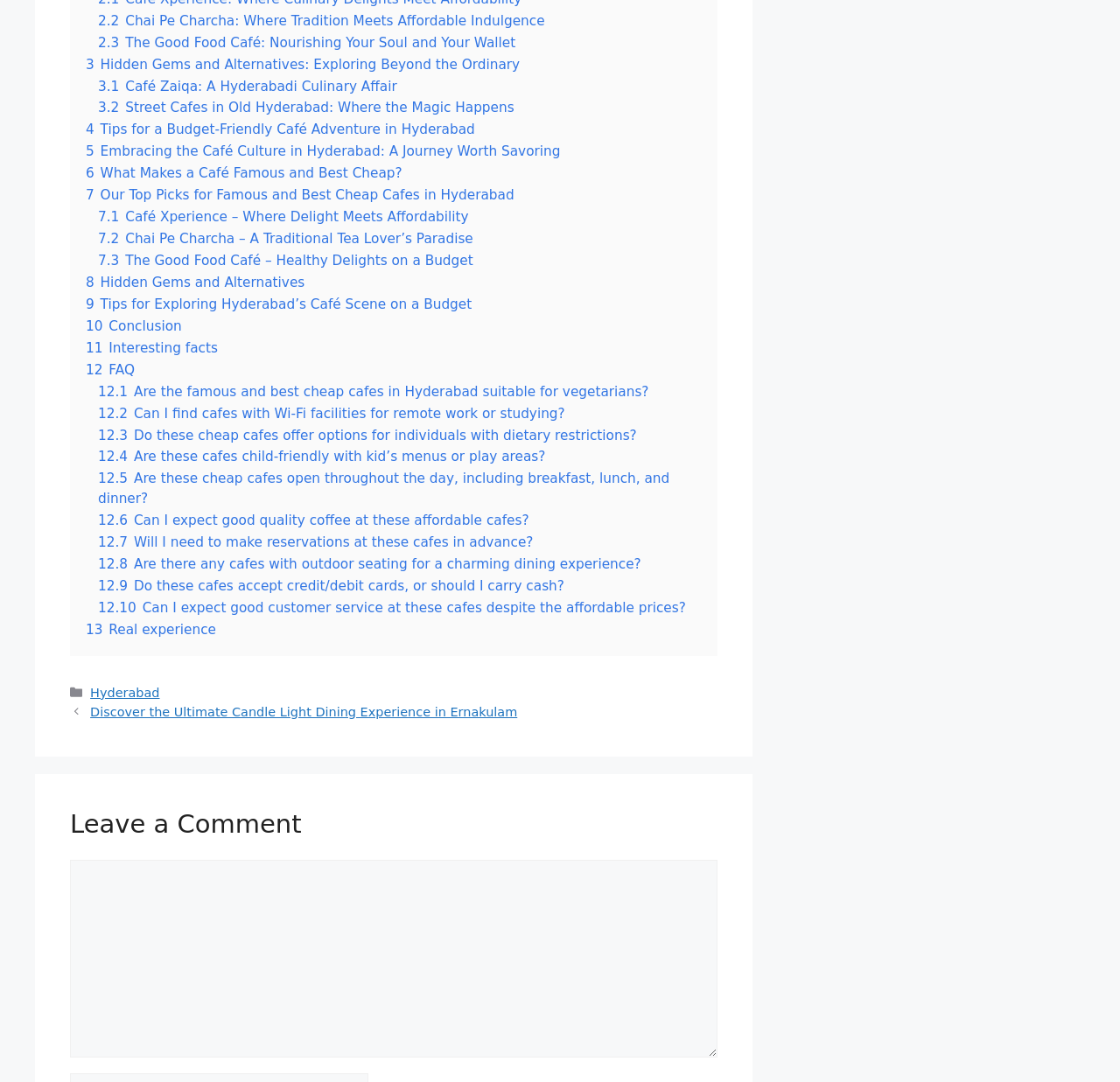Answer in one word or a short phrase: 
What is the topic of the webpage?

Cafes in Hyderabad